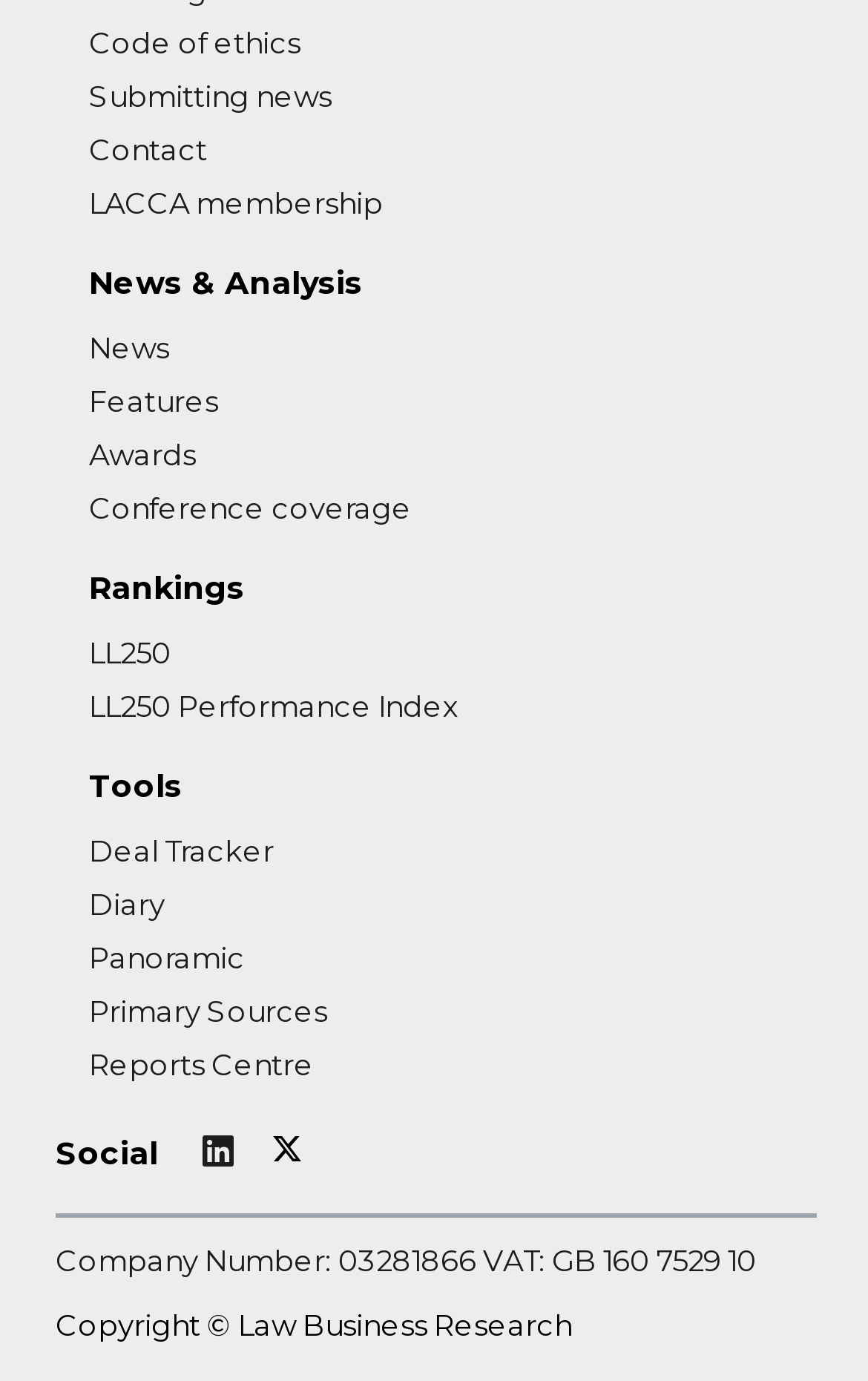What is the name of the parent company?
Based on the image, provide a one-word or brief-phrase response.

Law Business Research